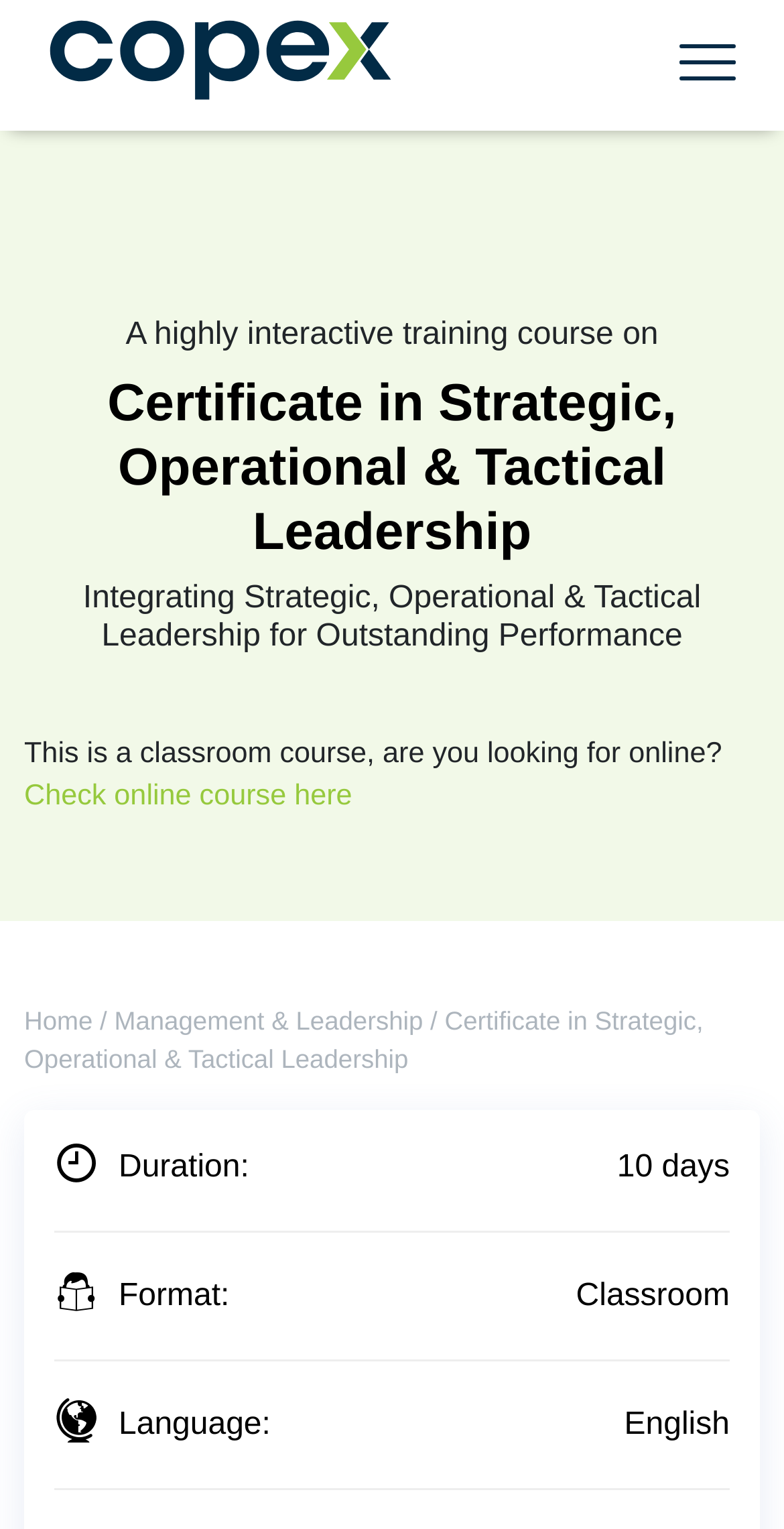Identify the bounding box for the UI element described as: "Management & Leadership". The coordinates should be four float numbers between 0 and 1, i.e., [left, top, right, bottom].

[0.146, 0.657, 0.54, 0.677]